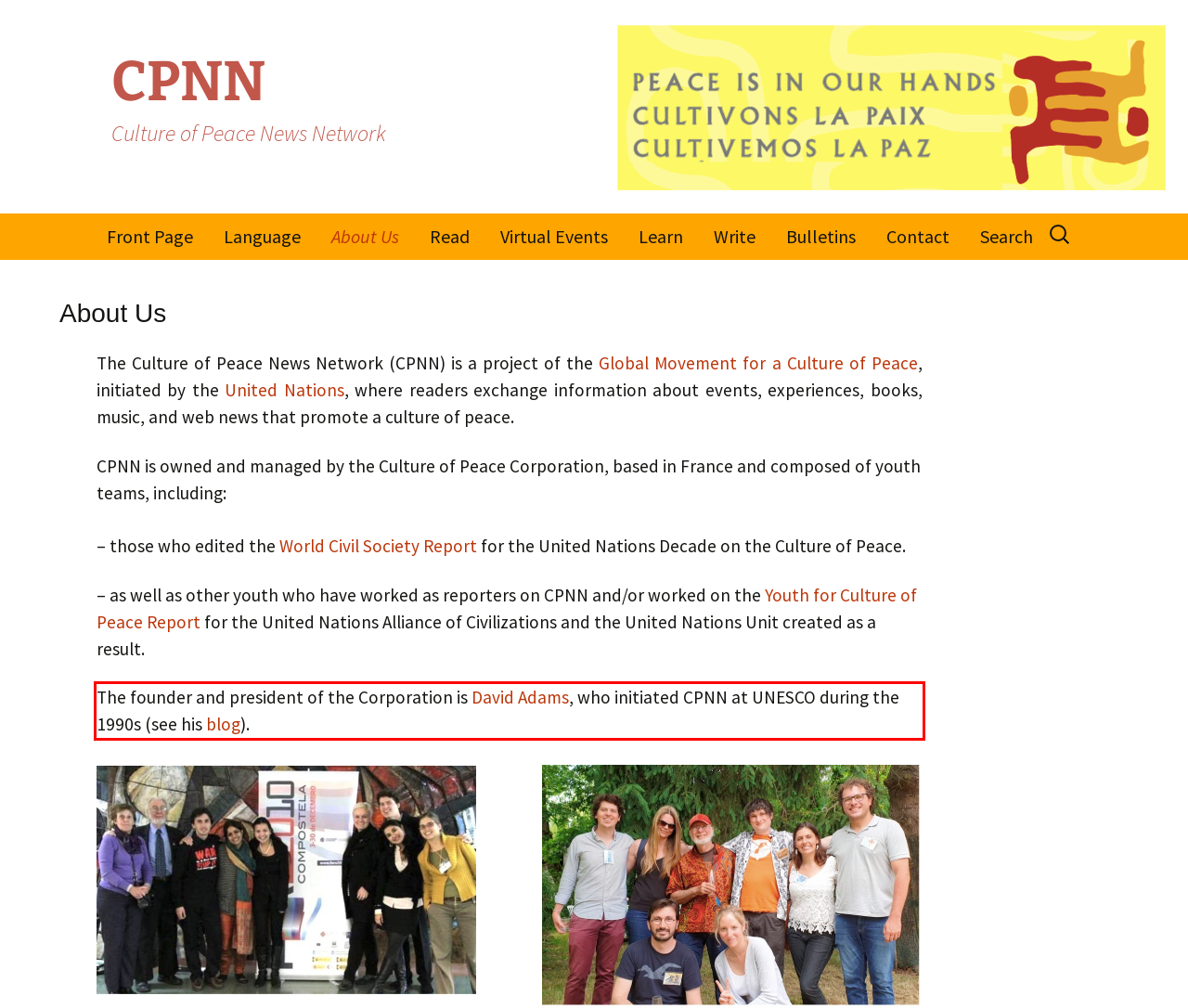Given a webpage screenshot, identify the text inside the red bounding box using OCR and extract it.

The founder and president of the Corporation is David Adams, who initiated CPNN at UNESCO during the 1990s (see his blog).